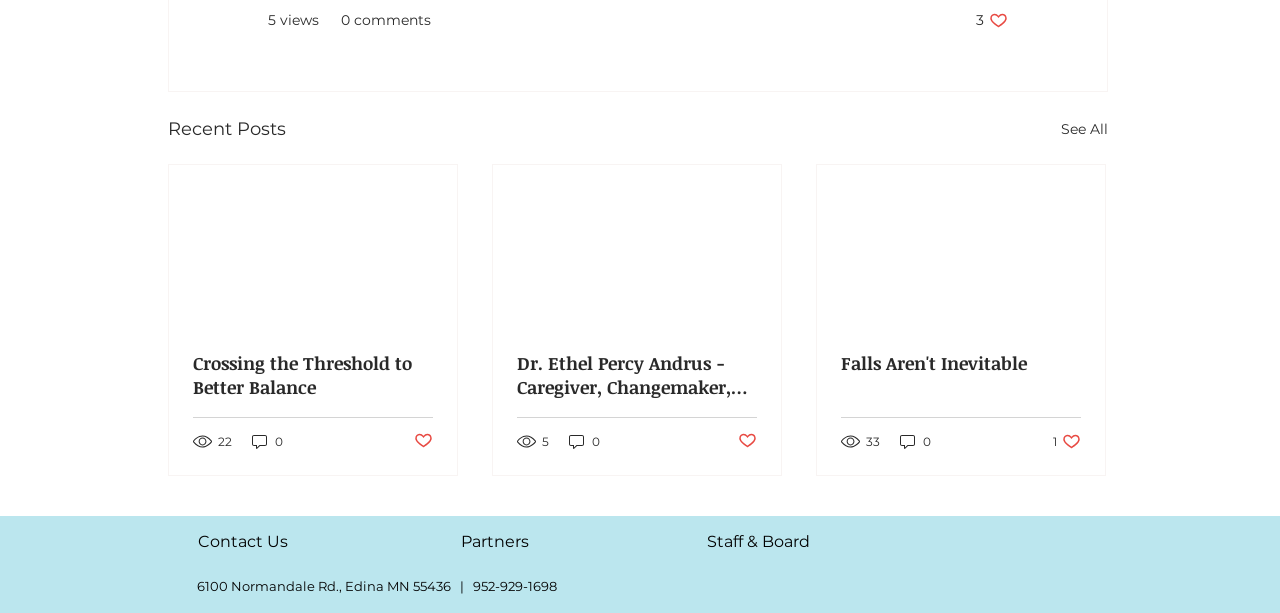Respond to the following question using a concise word or phrase: 
How many articles are on this webpage?

3